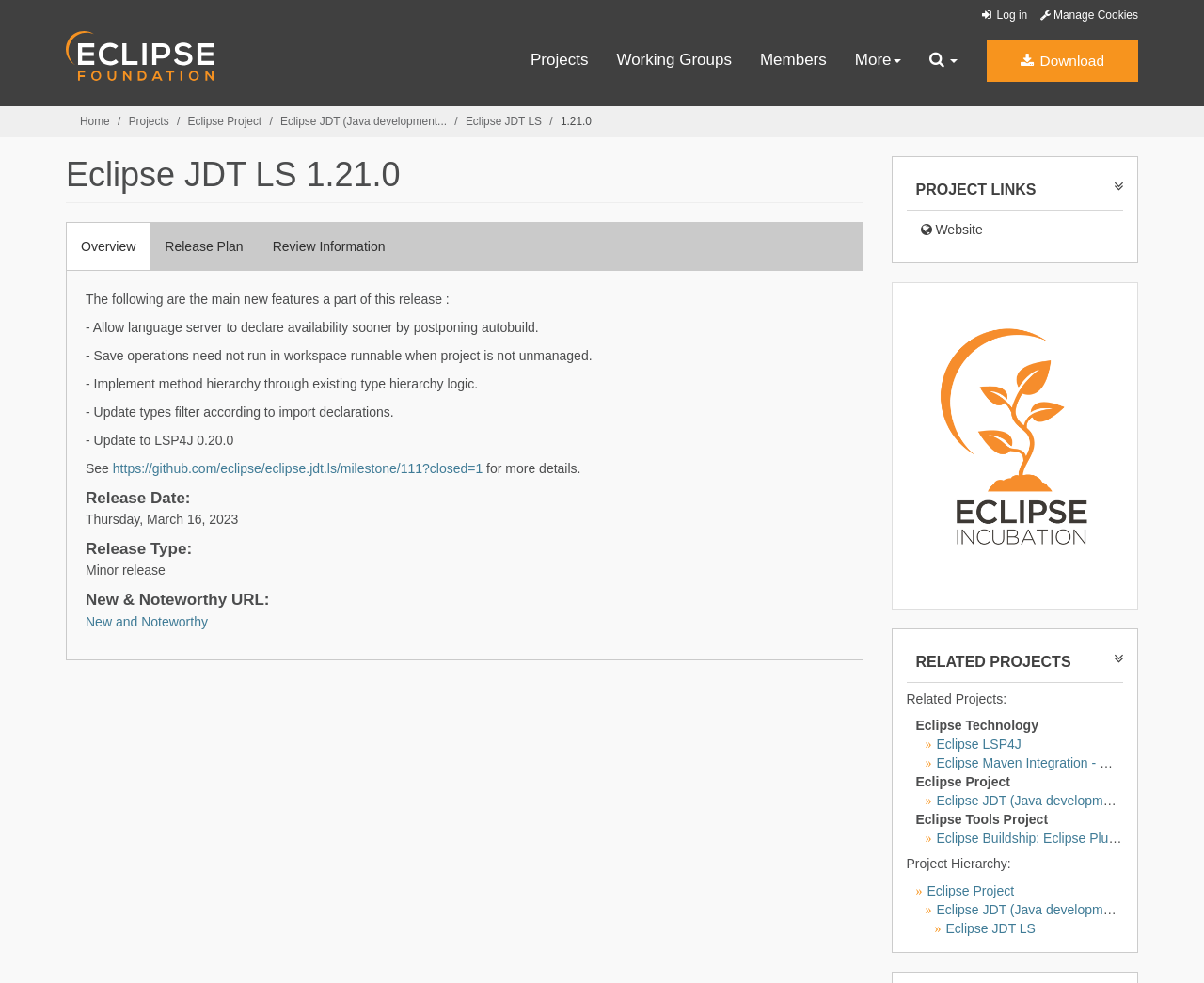Determine the bounding box coordinates of the target area to click to execute the following instruction: "Click on the 'BUSINESS' link."

None